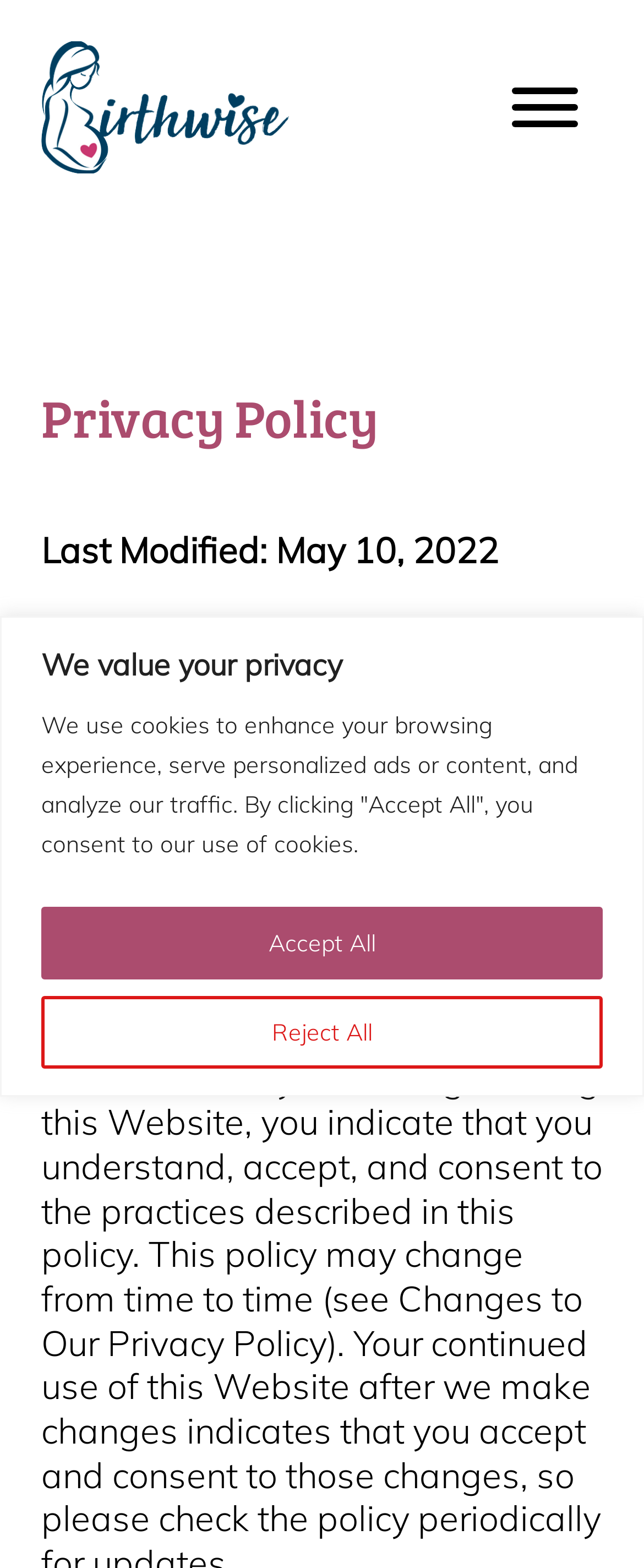Provide a one-word or one-phrase answer to the question:
Is there a logo present on this webpage?

Yes